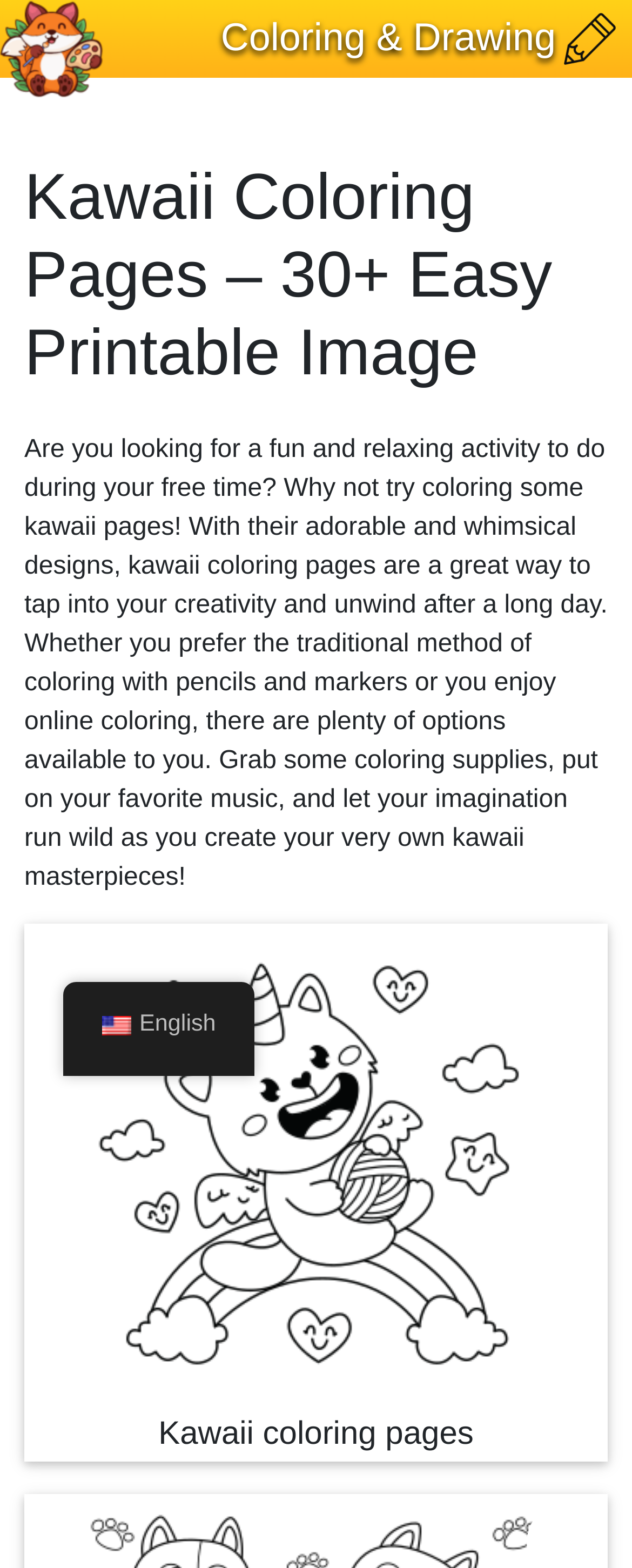Refer to the screenshot and answer the following question in detail:
What is the purpose of kawaii coloring pages?

Based on the webpage content, kawaii coloring pages are intended to provide a fun and relaxing activity for individuals to unwind and express their creativity.